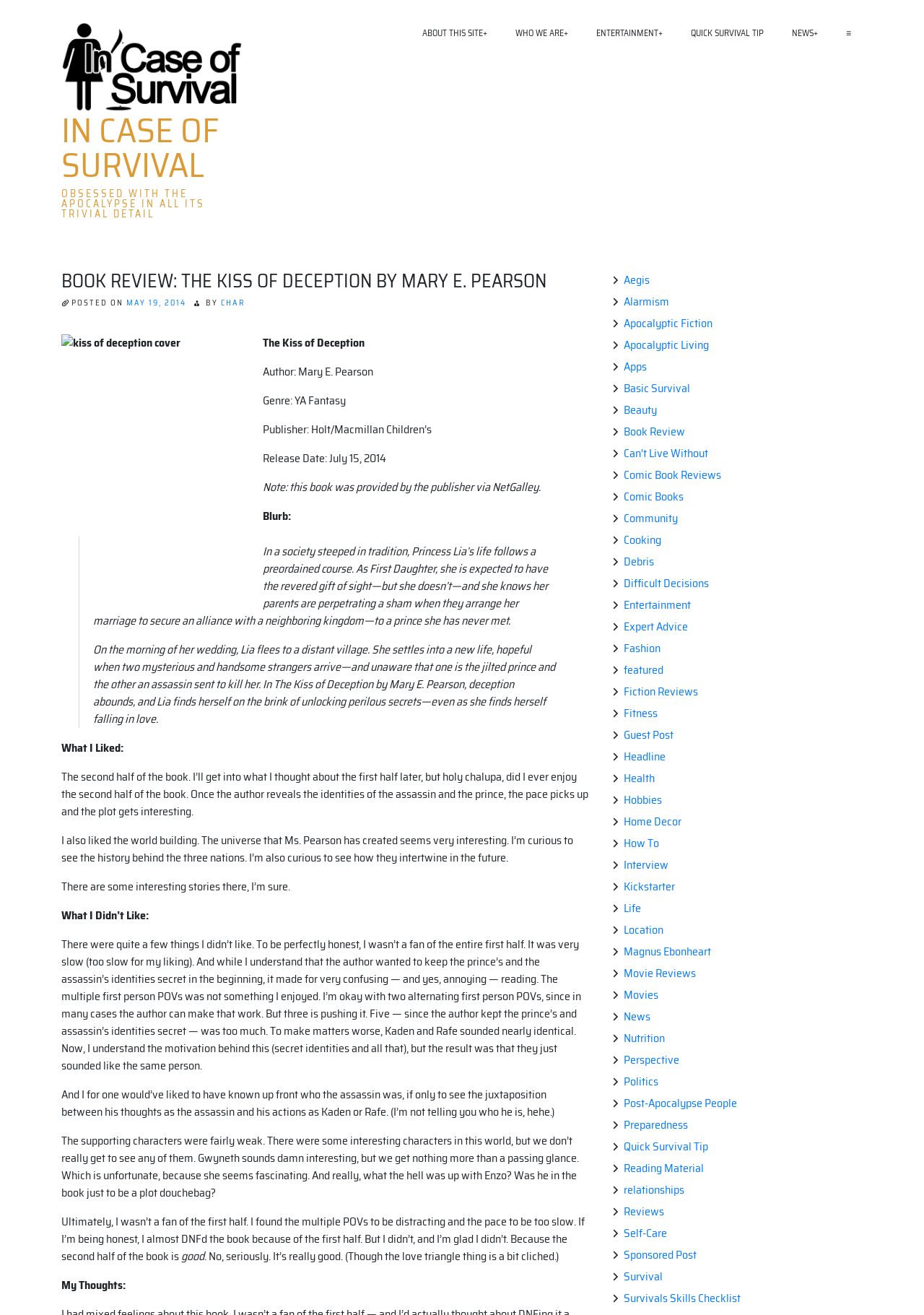Determine the bounding box coordinates for the clickable element required to fulfill the instruction: "View the 'ENTERTAINMENT +' category". Provide the coordinates as four float numbers between 0 and 1, i.e., [left, top, right, bottom].

[0.63, 0.016, 0.733, 0.033]